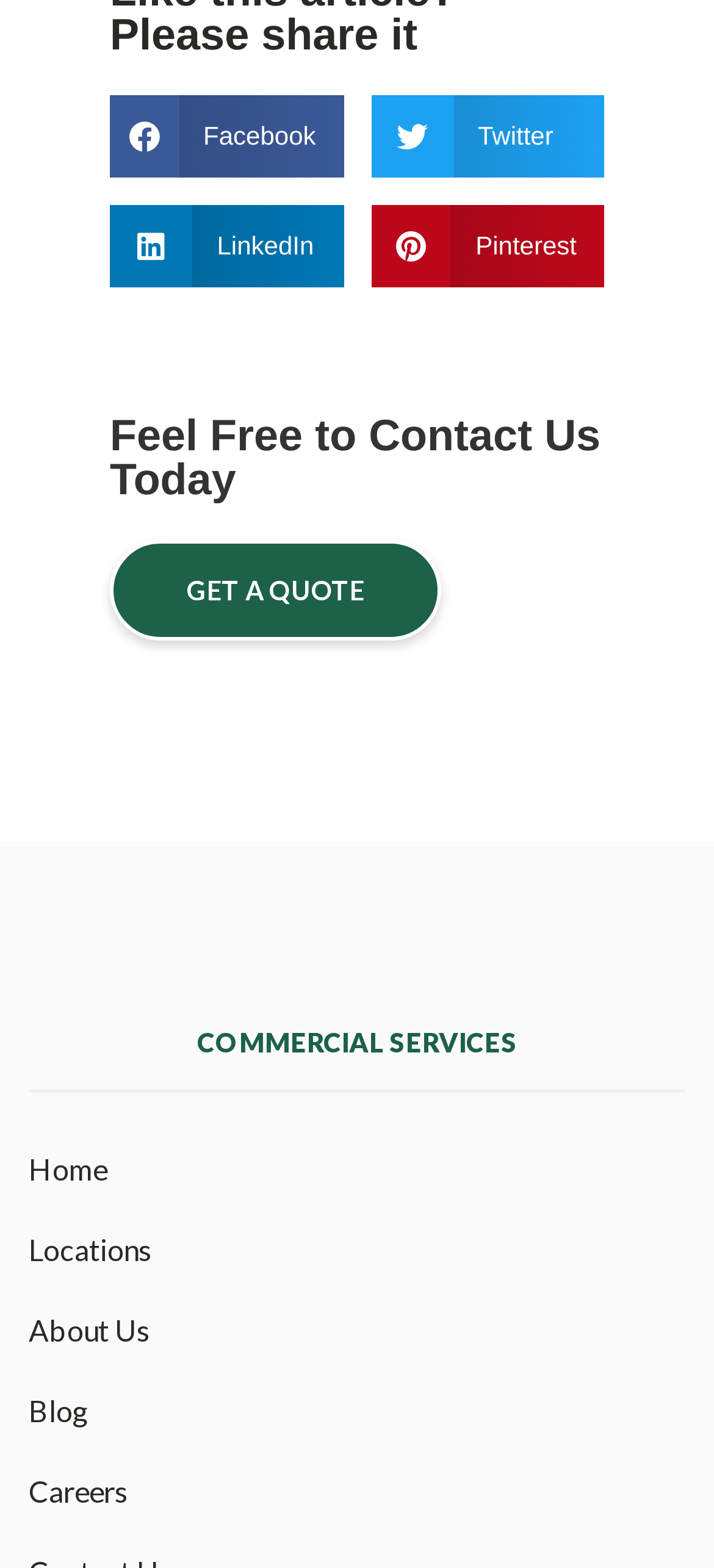What are the main sections of the website?
Answer the question with as much detail as you can, using the image as a reference.

I can see a list of links at the bottom of the webpage, which includes 'Home', 'Locations', 'About Us', 'Blog', and 'Careers'. These links likely represent the main sections or categories of the website.